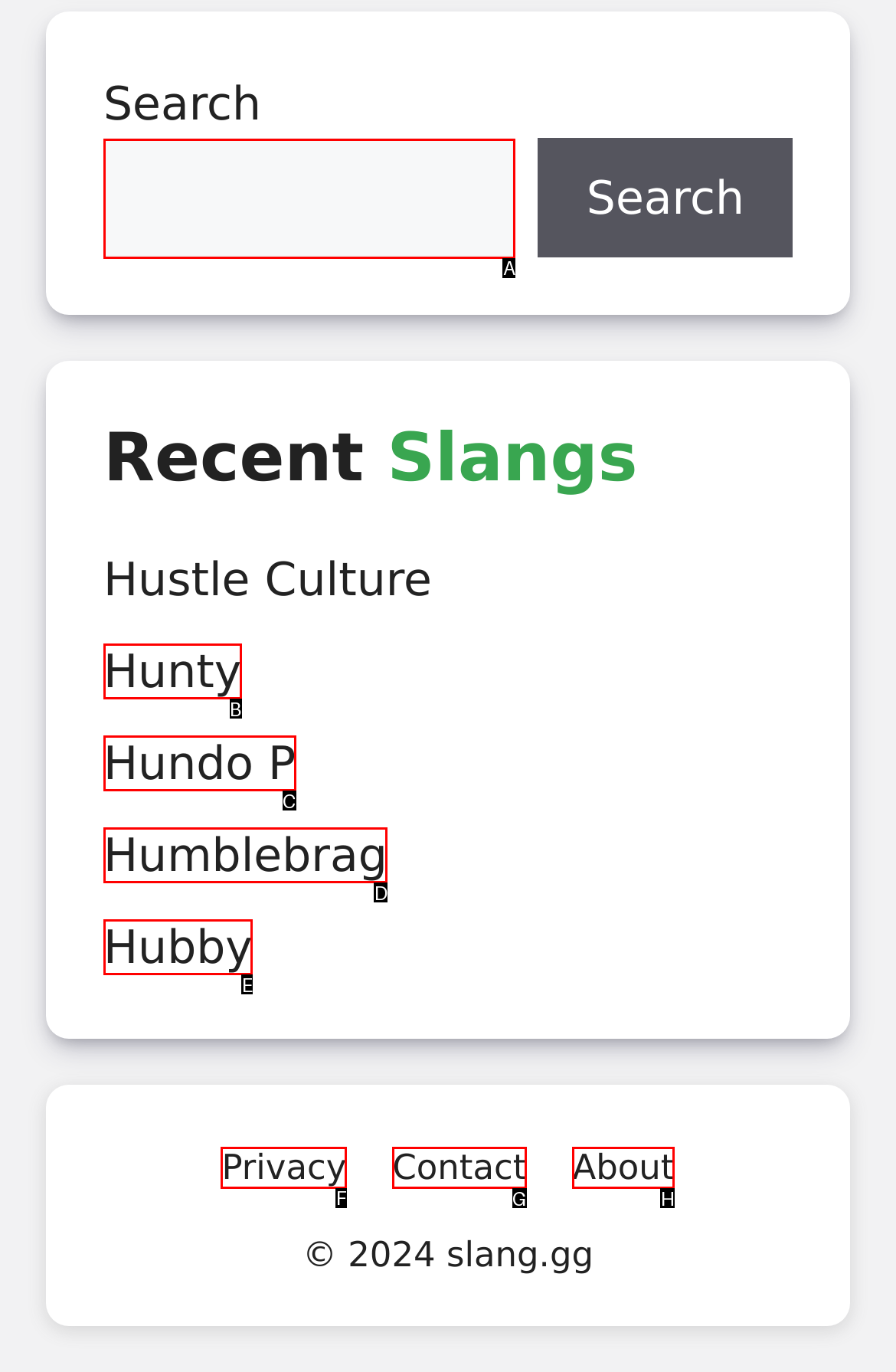Which UI element should be clicked to perform the following task: Go to the privacy page? Answer with the corresponding letter from the choices.

F